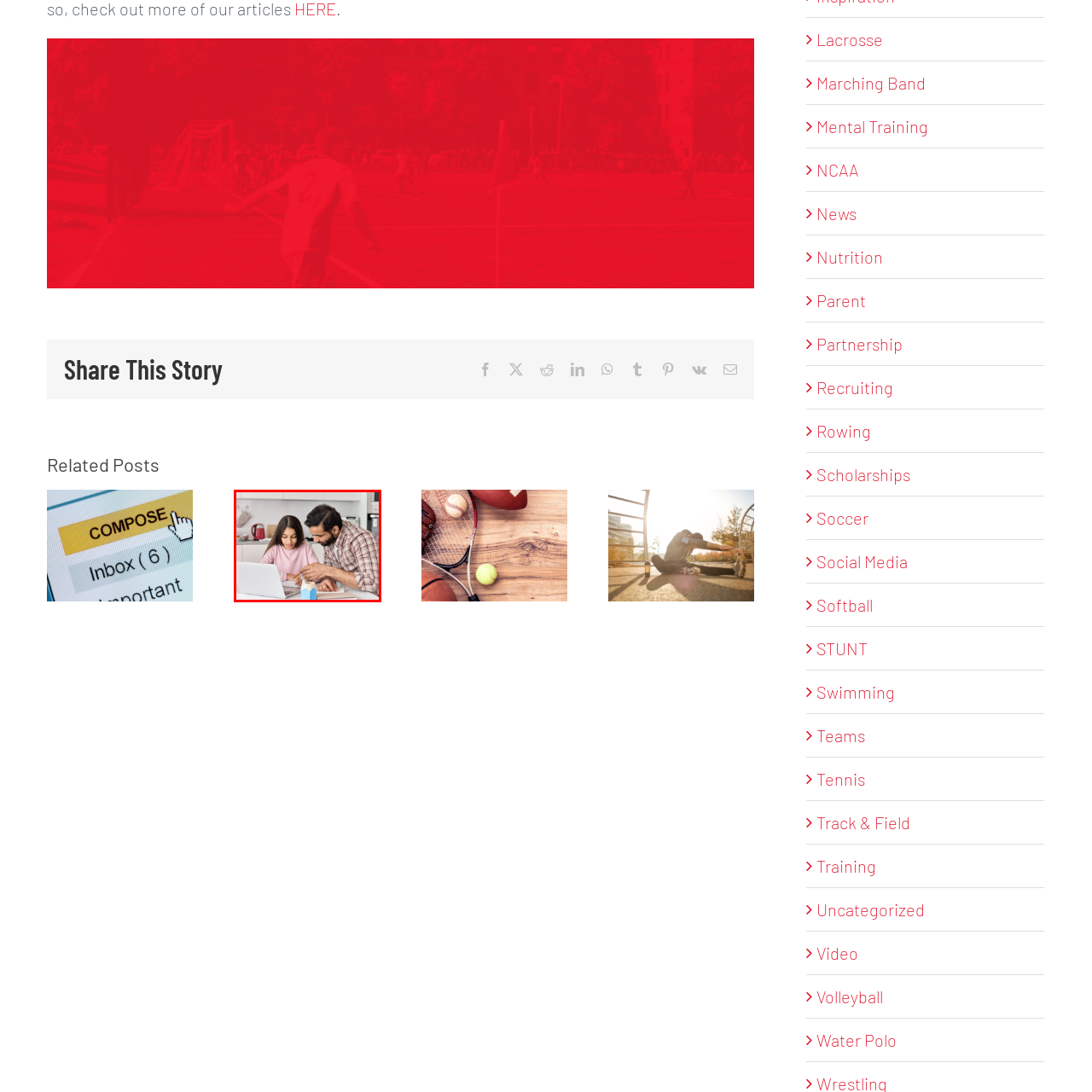Please review the image enclosed by the red bounding box and give a detailed answer to the following question, utilizing the information from the visual: What is the atmosphere of the kitchen?

The caption describes the kitchen as having a 'cozy atmosphere', which is reinforced by the warm and inviting tone of the image, with the father and daughter working together in a collaborative and supportive environment.